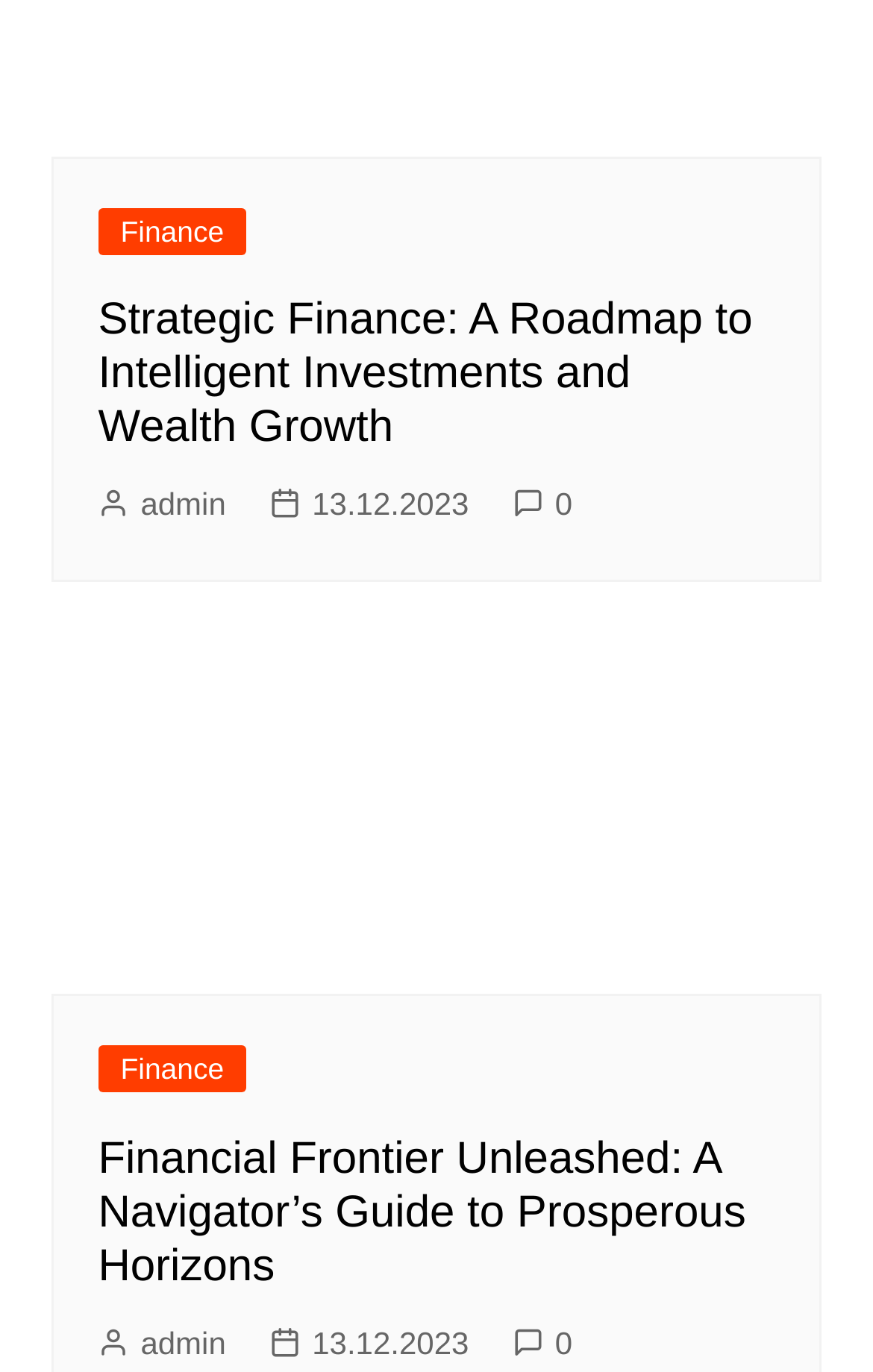Please determine the bounding box coordinates for the element that should be clicked to follow these instructions: "Click on 'admin'".

[0.112, 0.35, 0.259, 0.386]